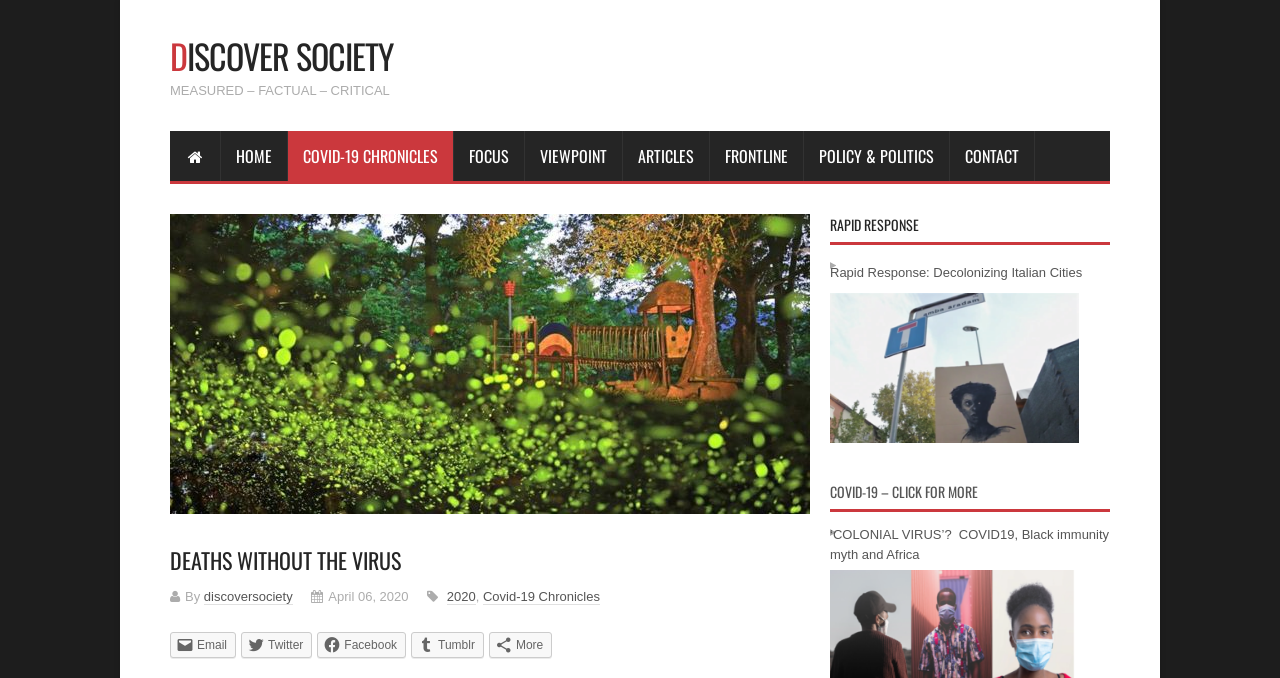Please identify the coordinates of the bounding box that should be clicked to fulfill this instruction: "check rapid response".

[0.648, 0.387, 0.867, 0.417]